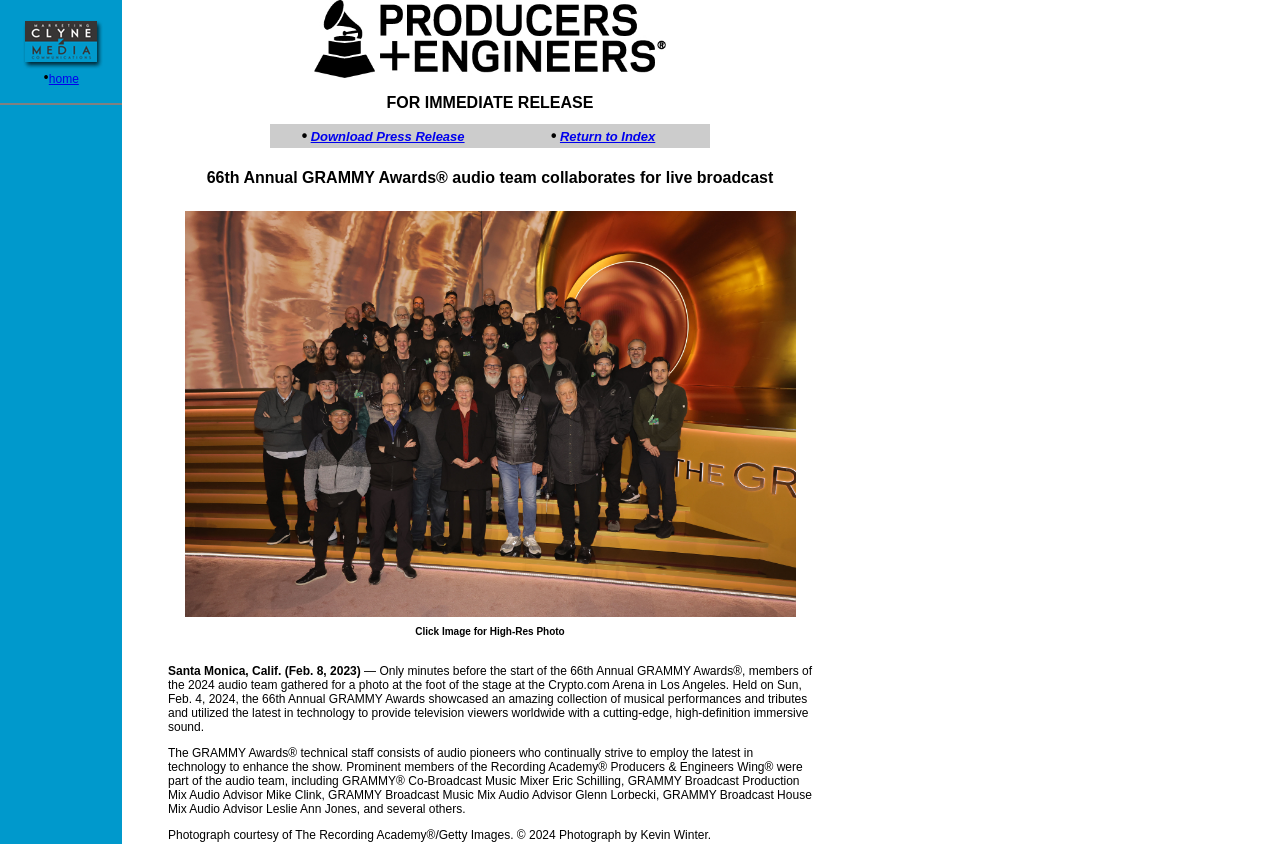Respond to the following query with just one word or a short phrase: 
How many tables are present on the webpage?

4